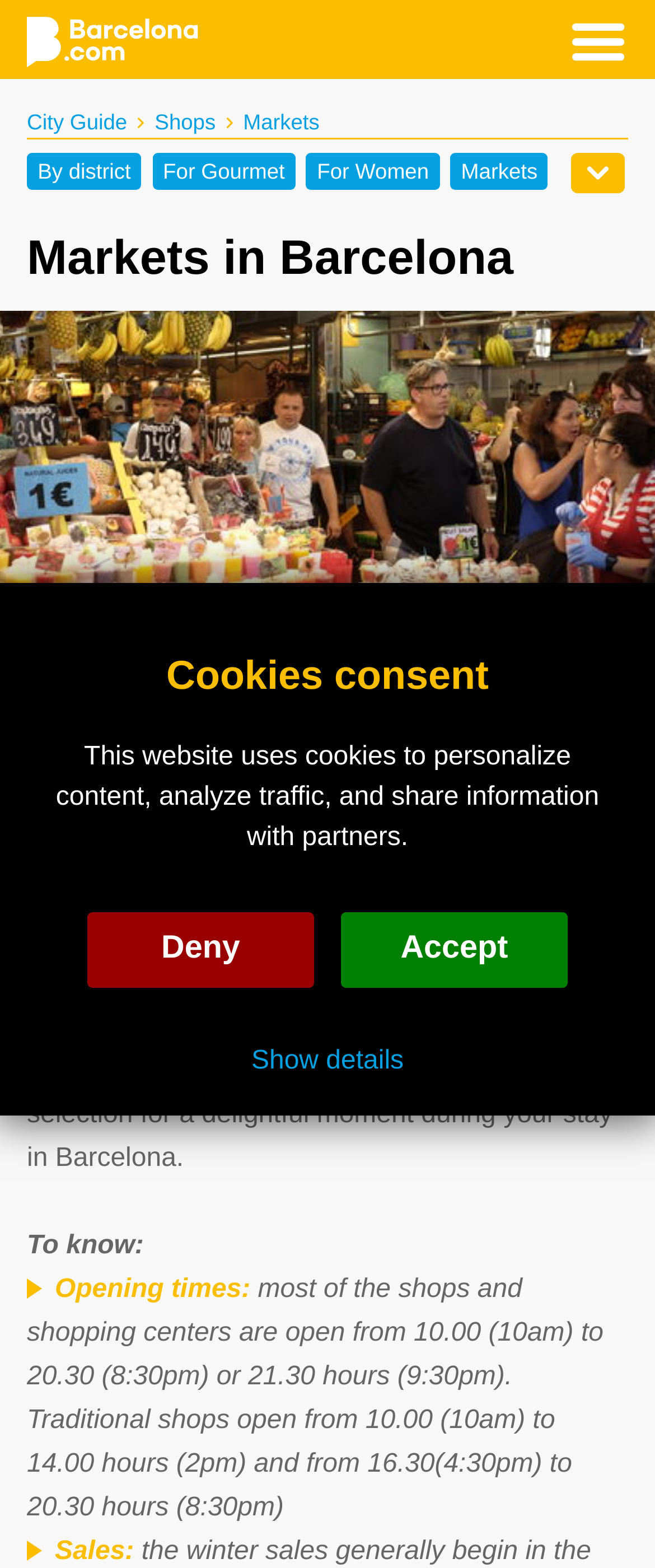Analyze and describe the webpage in a detailed narrative.

The webpage is about markets in Barcelona, Spain, and provides a selection of markets to visit for shopping, dining, and socializing. At the top left corner, there is a logo of "Barcelona Markets" with a white background. Next to it, there is a navigation breadcrumb with links to "City Guide", "Shops", and "Markets". 

Below the navigation breadcrumb, there are several links categorized by district, gourmet, women, men, department stores, interior design, and latest shops. These links are arranged horizontally across the page.

The main content of the webpage starts with a heading "Markets in Barcelona" followed by a brief introduction to the city markets, describing them as popular, colorful, and noisy places. The text continues to explain that the markets are great for daily shopping, socializing, and enjoying food and drinks.

Further down, there are more details about the markets, including their opening times and sales information. The opening times are listed as 10:00 am to 8:30 pm or 9:30 pm for most shops and shopping centers, while traditional shops have different hours. The sales information is also provided.

At the bottom of the page, there is a section about cookies consent, which informs users that the website uses cookies to personalize content, analyze traffic, and share information with partners. There are two buttons, "Deny" and "Accept", to choose whether to accept or deny the use of cookies. Additionally, there is a link to "Show details" for more information about the cookies policy.